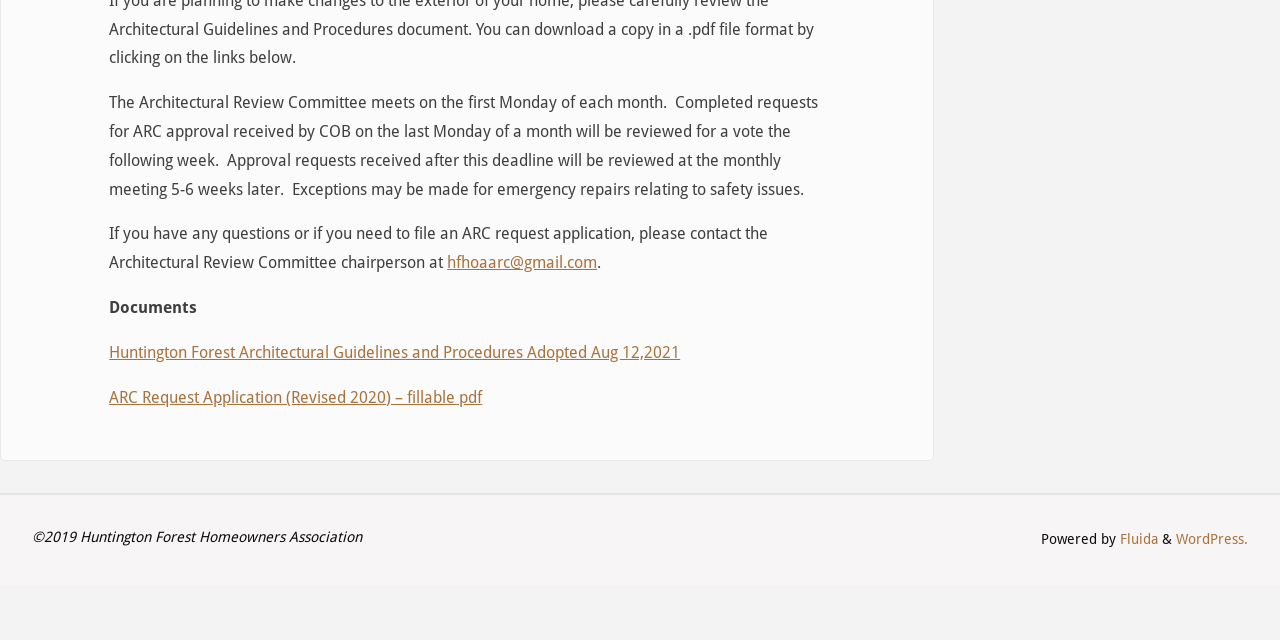Determine the bounding box for the described HTML element: "High Protein". Ensure the coordinates are four float numbers between 0 and 1 in the format [left, top, right, bottom].

None